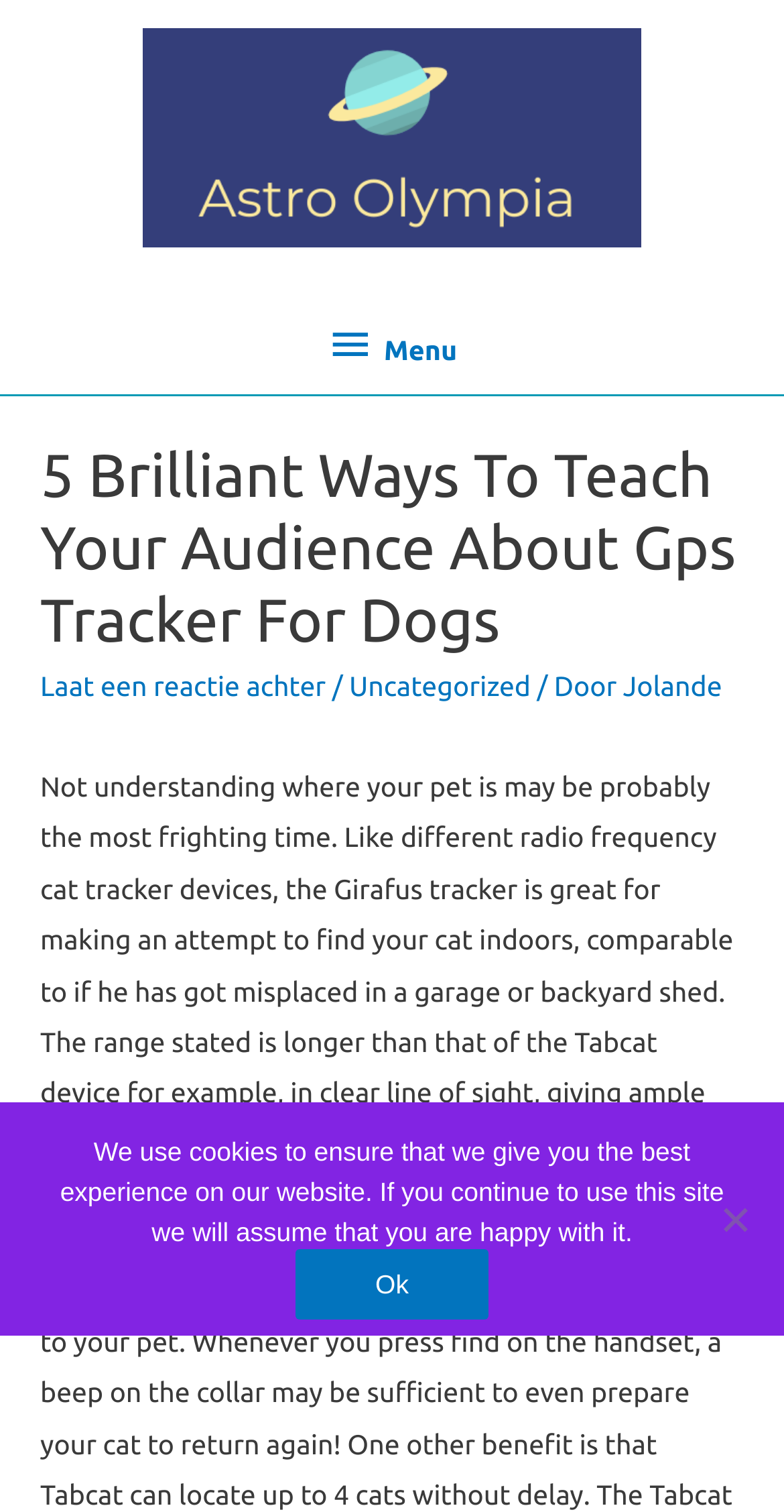Extract the bounding box for the UI element that matches this description: "Laat een reactie achter".

[0.051, 0.443, 0.416, 0.464]